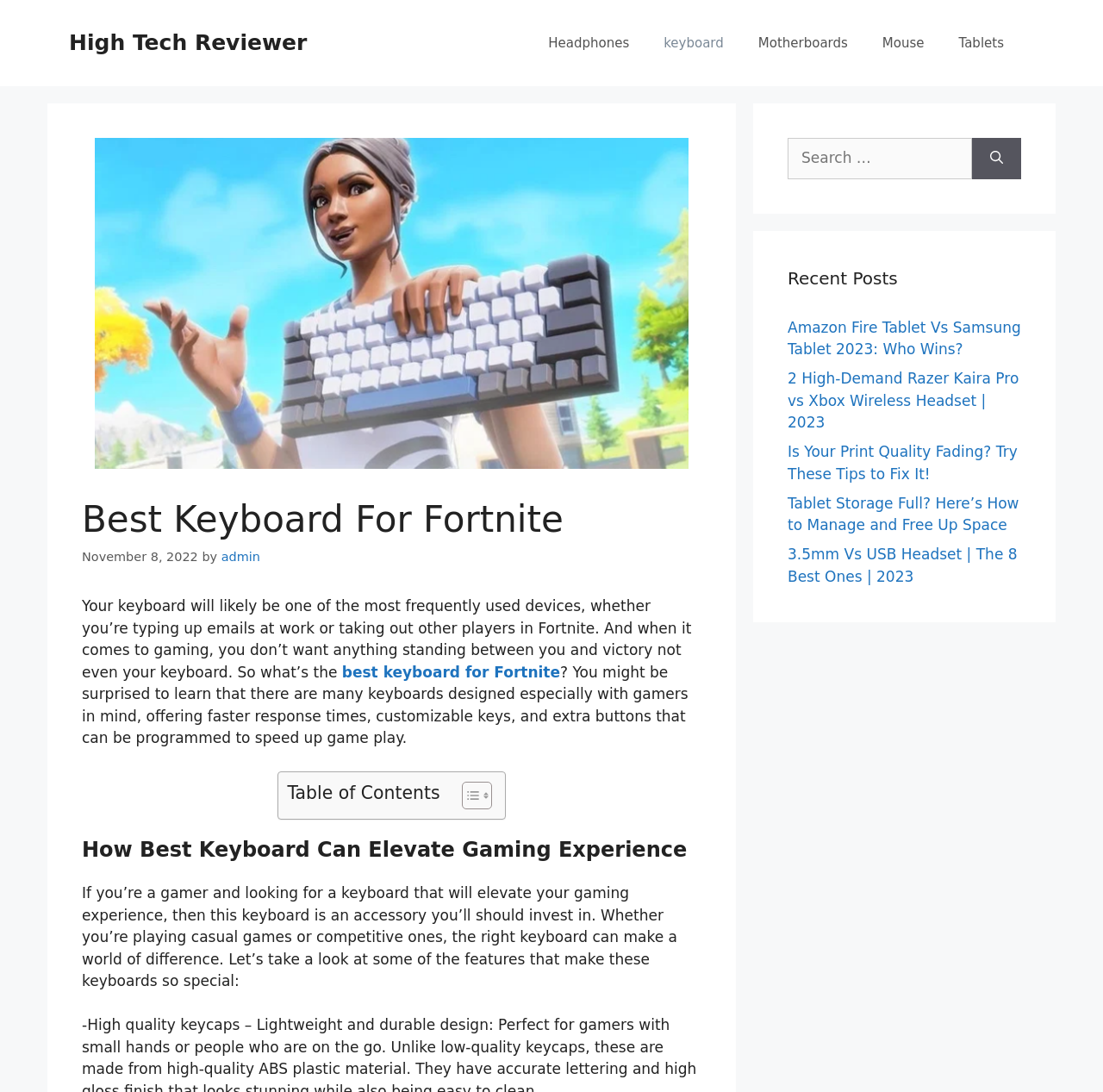Determine the bounding box of the UI component based on this description: "High Tech Reviewer". The bounding box coordinates should be four float values between 0 and 1, i.e., [left, top, right, bottom].

[0.062, 0.028, 0.278, 0.051]